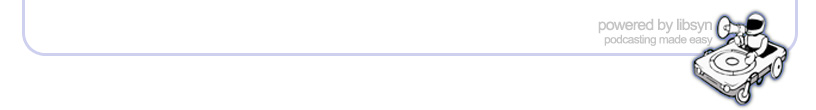Reply to the question with a brief word or phrase: What is the person in the helmet operating?

A vintage-style recording device